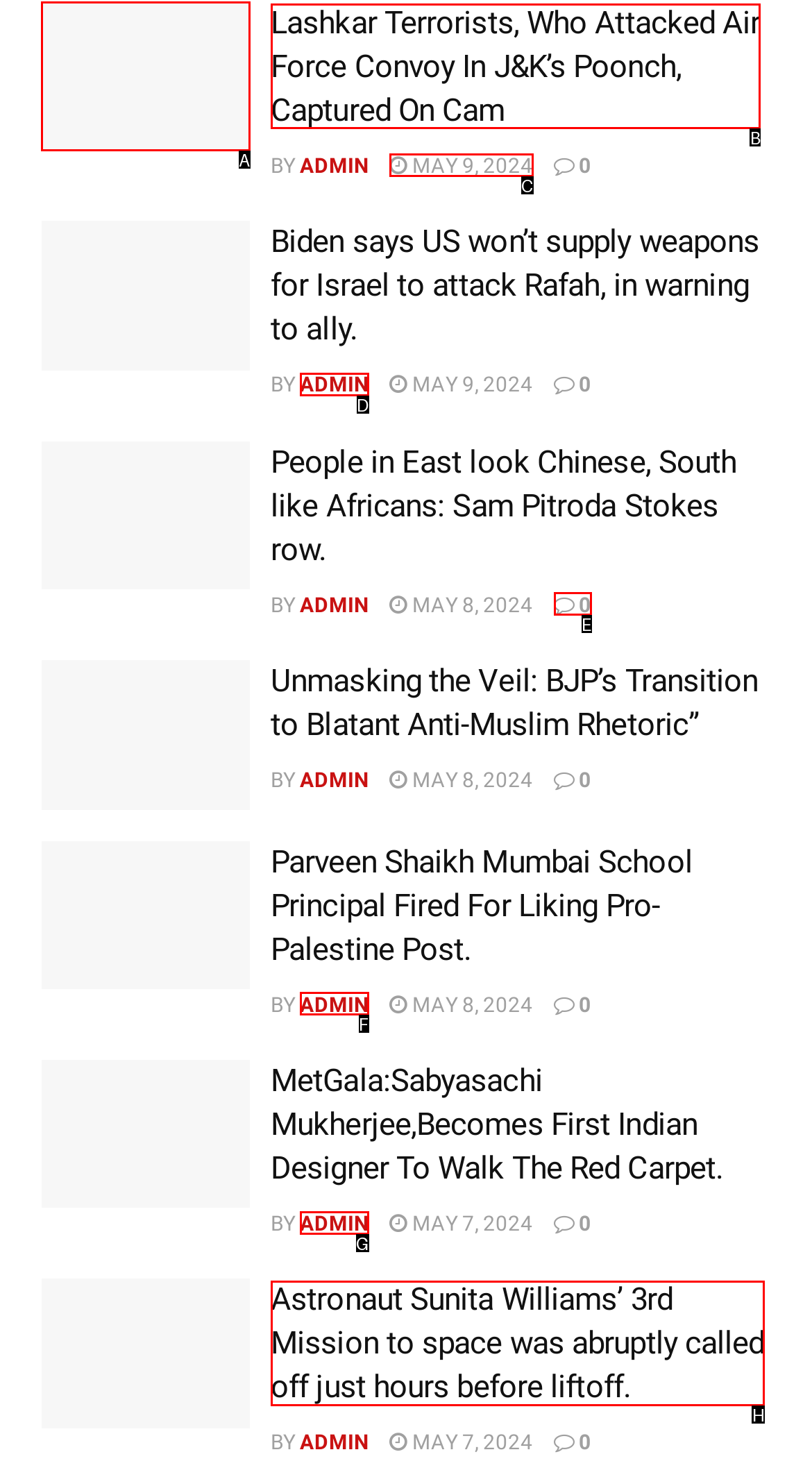Select the letter associated with the UI element you need to click to perform the following action: Read article about Air Force Convoy
Reply with the correct letter from the options provided.

A